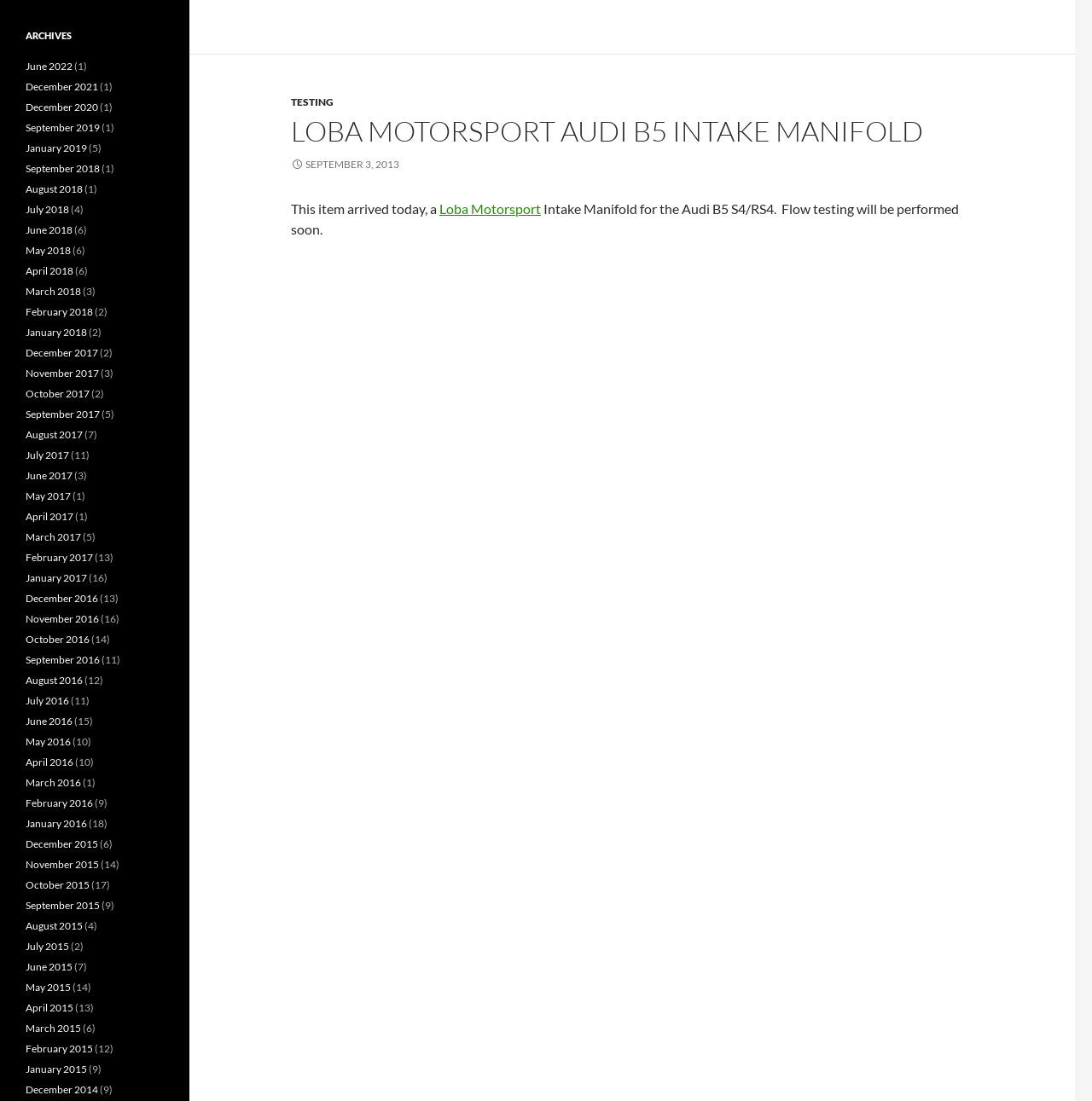Please locate the bounding box coordinates of the region I need to click to follow this instruction: "Visit the 'June 2022' archive".

[0.023, 0.054, 0.066, 0.066]